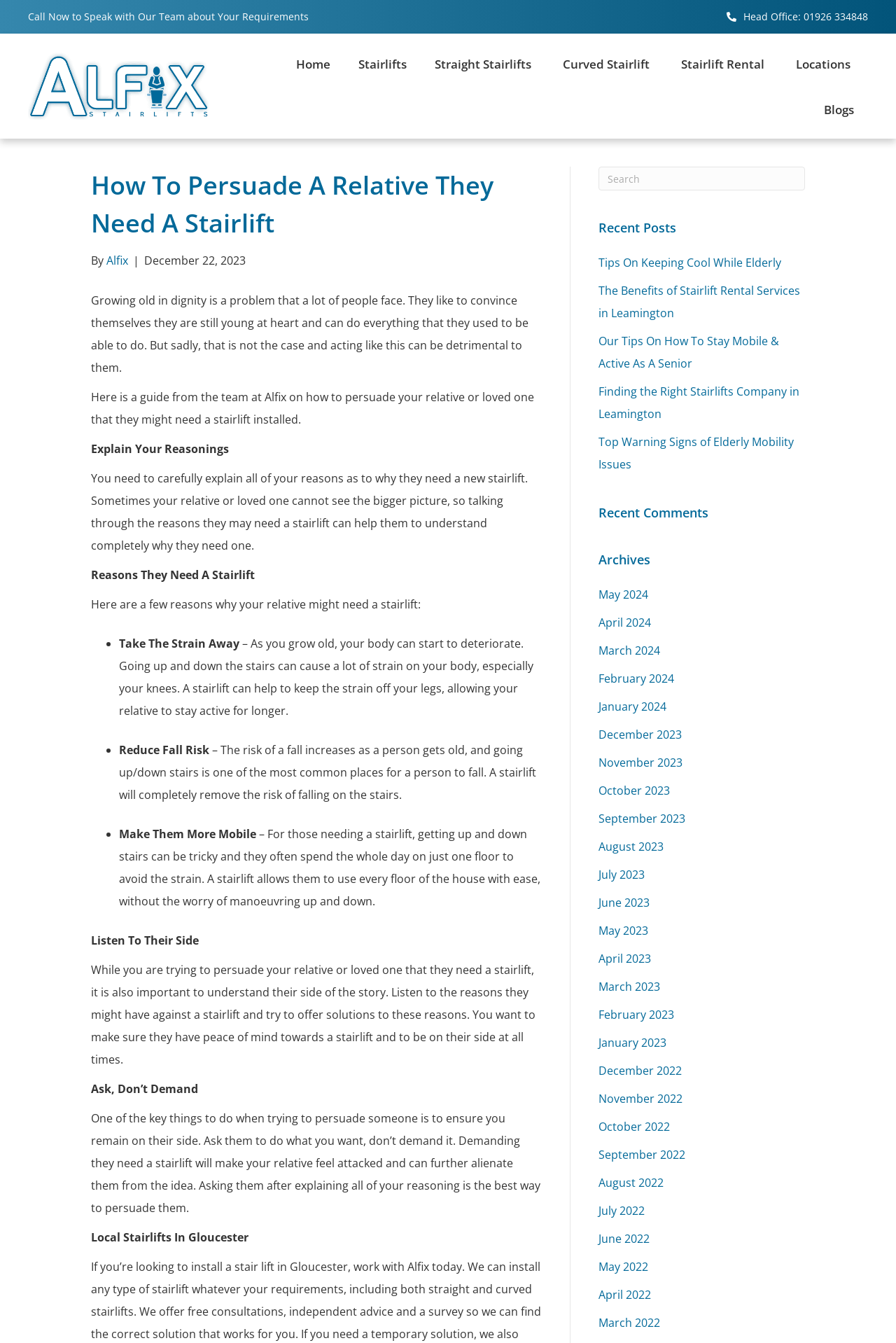What is the purpose of a stairlift according to the webpage?
Please ensure your answer is as detailed and informative as possible.

According to the webpage, one of the reasons a stairlift is needed is to reduce the fall risk, as mentioned in the section 'Reasons They Need A Stairlift'.